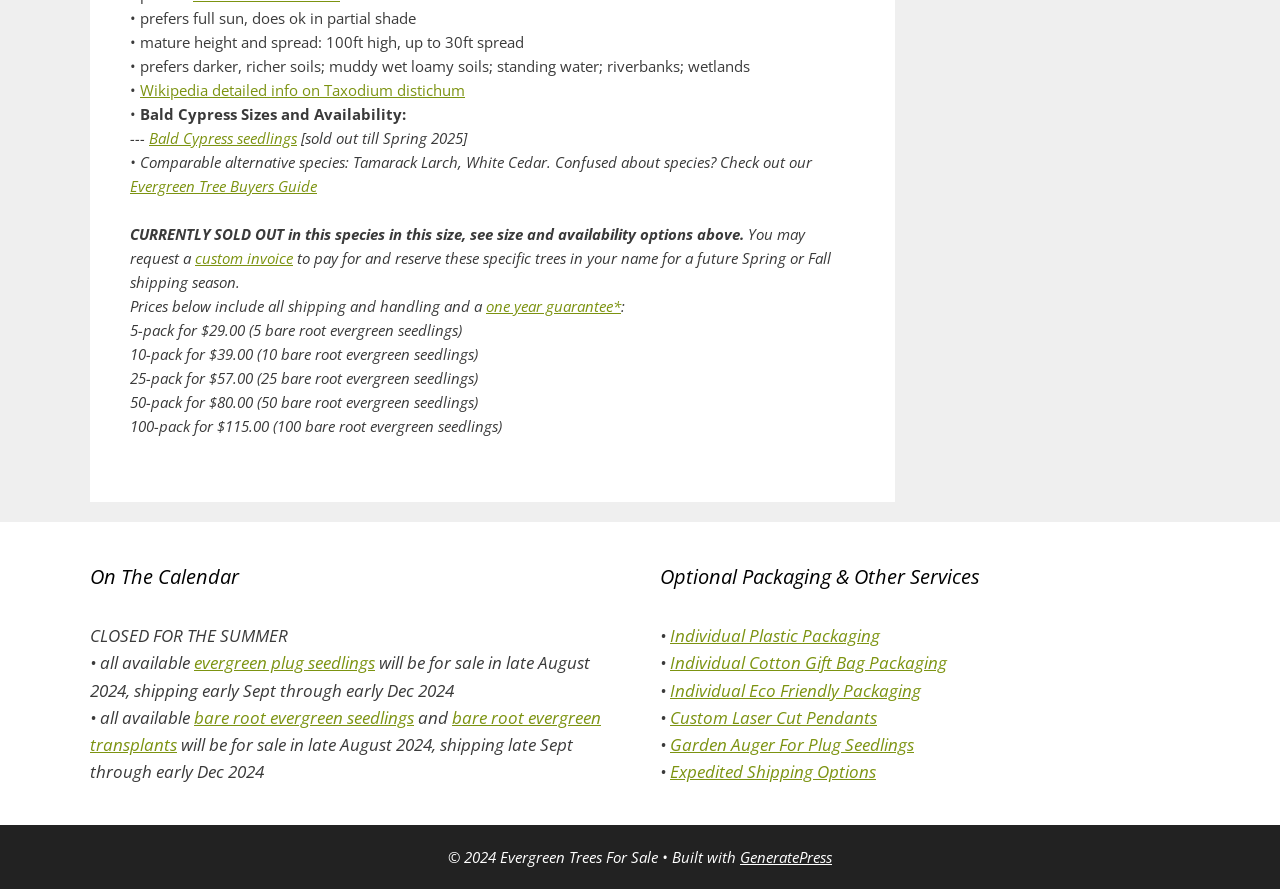From the screenshot, find the bounding box of the UI element matching this description: "GeneratePress". Supply the bounding box coordinates in the form [left, top, right, bottom], each a float between 0 and 1.

[0.578, 0.953, 0.65, 0.976]